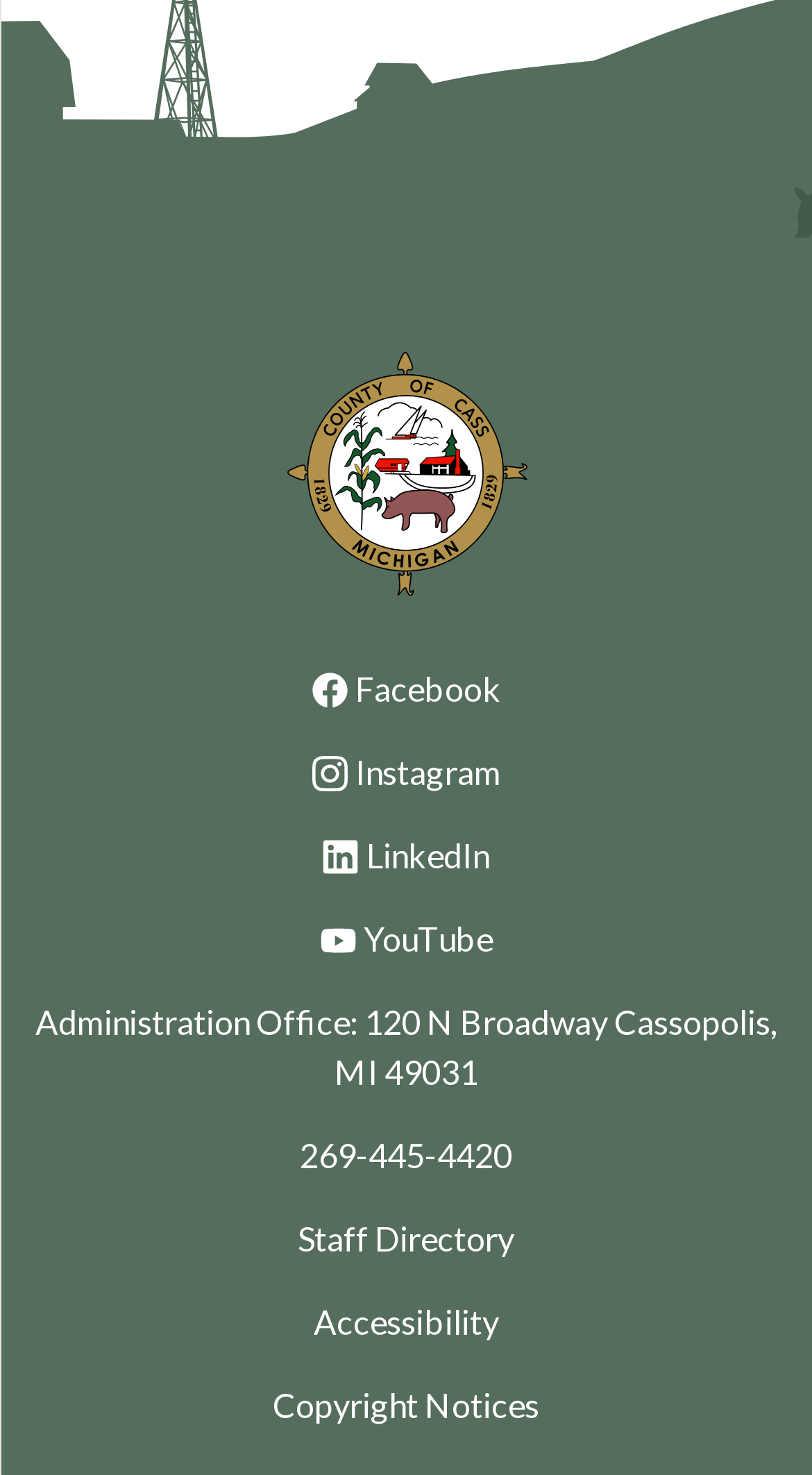Determine the bounding box coordinates of the section I need to click to execute the following instruction: "Open Facebook page". Provide the coordinates as four float numbers between 0 and 1, i.e., [left, top, right, bottom].

[0.383, 0.45, 0.617, 0.484]